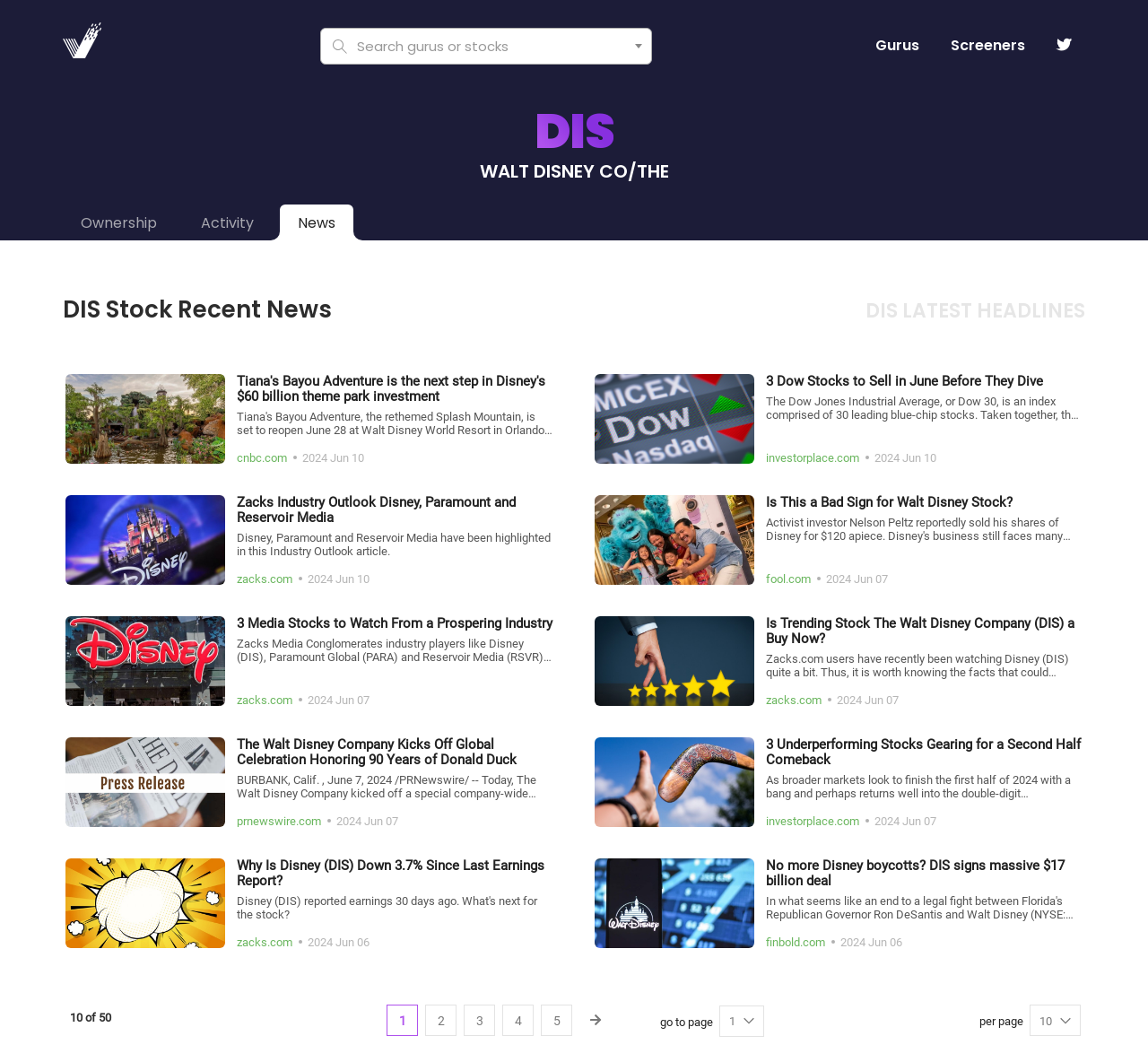How many news articles are displayed on the webpage?
Please answer the question with a detailed response using the information from the screenshot.

I counted the number of news article links on the webpage, and there are 10 of them. I found this information by looking at the links with titles such as 'Tiana's Bayou Adventure is the next step in Disney's $60 billion theme park investment' and '3 Dow Stocks to Sell in June Before They Dive'.